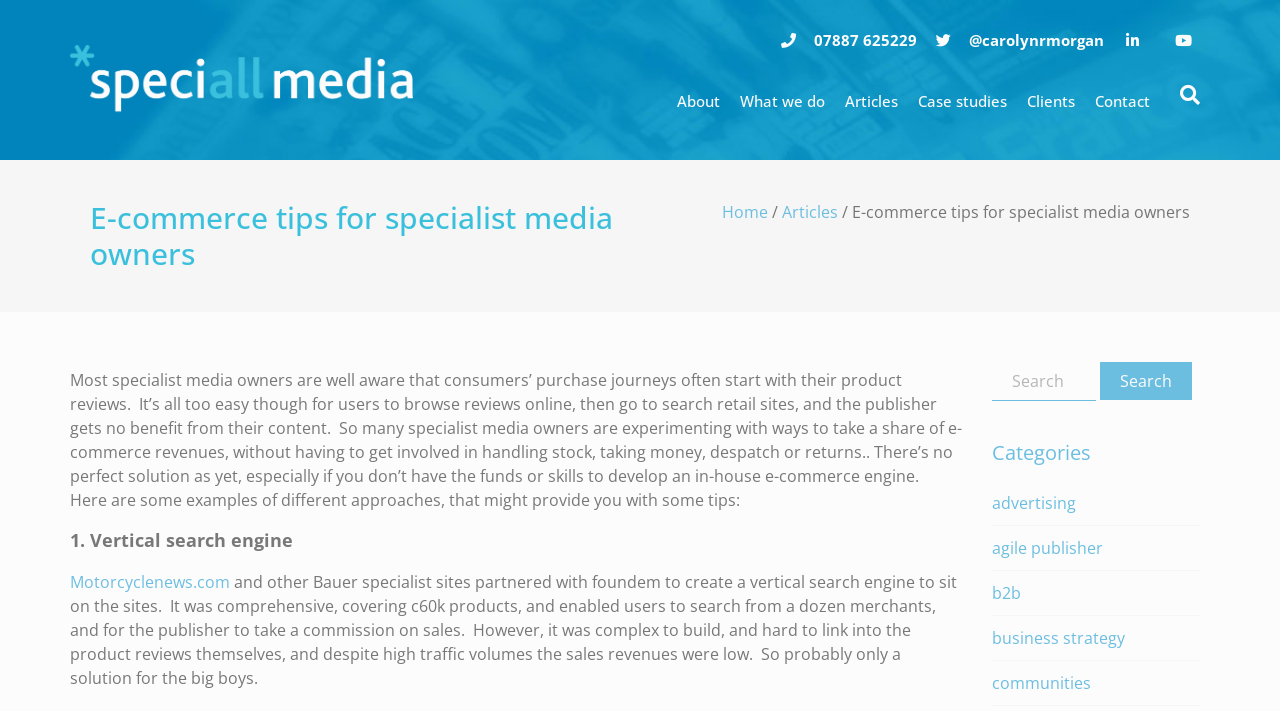Provide an in-depth caption for the contents of the webpage.

The webpage is about e-commerce tips for specialist media owners. At the top, there are several links, including a phone number, a Twitter handle, and a few social media icons. Below these links, there is a navigation menu with options such as "About", "What we do", "Articles", "Case studies", "Clients", and "Contact". To the right of the navigation menu, there is a search bar with a "Search" button.

The main content of the webpage is divided into sections. The first section has a heading "E-commerce tips for specialist media owners" and a brief introduction to the topic. The introduction explains that specialist media owners are aware that consumers often start their purchase journeys with product reviews, but it's easy for users to browse reviews online and then go to retail sites, leaving the publisher without any benefit.

Below the introduction, there is a section with a heading "1. Vertical search engine". This section describes an example of a specialist media owner, Motorcyclenews.com, which partnered with Foundem to create a vertical search engine. The search engine allowed users to search for products from multiple merchants and enabled the publisher to take a commission on sales. However, the solution was complex to build and had low sales revenues despite high traffic volumes.

To the right of this section, there is another search bar with a "Search" button. Below this search bar, there is a section with a heading "Categories" and several links to categories such as "advertising", "agile publisher", "b2b", "business strategy", and "communities".